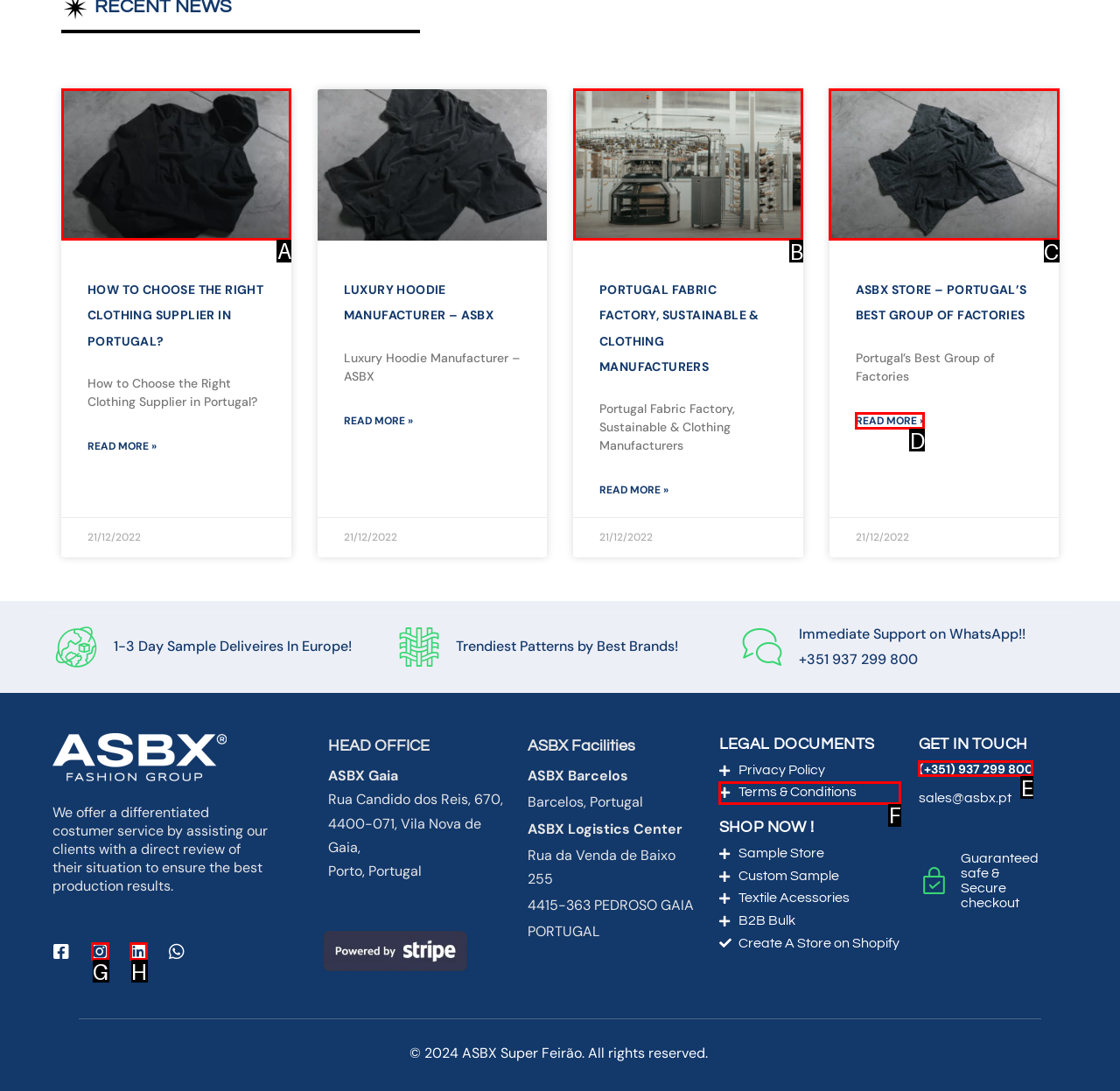Determine which option should be clicked to carry out this task: Click on the 'Clothing Manufacturers Portugal' link
State the letter of the correct choice from the provided options.

A